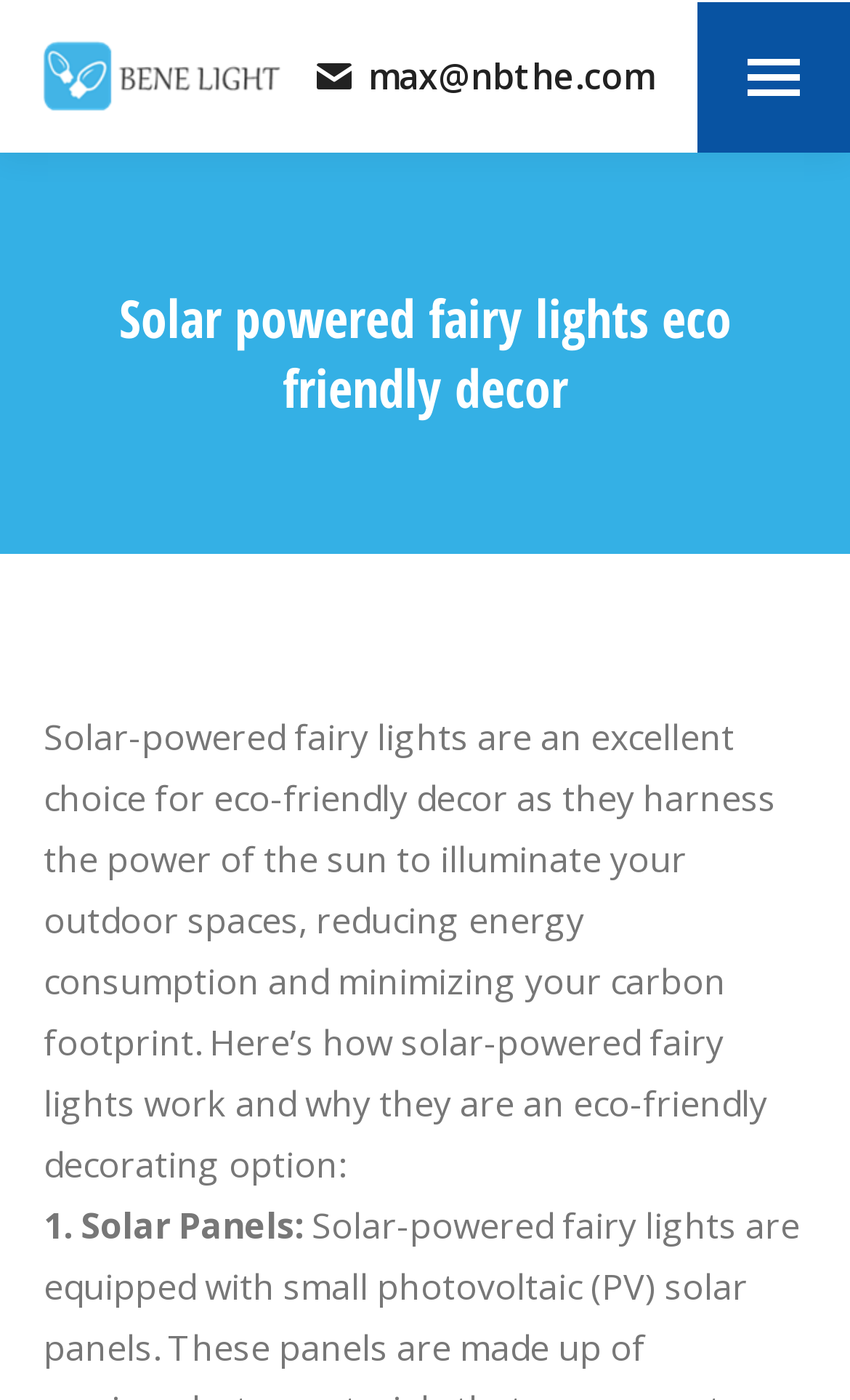Please provide a comprehensive response to the question based on the details in the image: What is the purpose of solar-powered fairy lights?

I inferred the purpose of solar-powered fairy lights by reading the static text element with the content 'Solar-powered fairy lights are an excellent choice for eco-friendly decor...' located at the coordinates [0.051, 0.509, 0.913, 0.849].